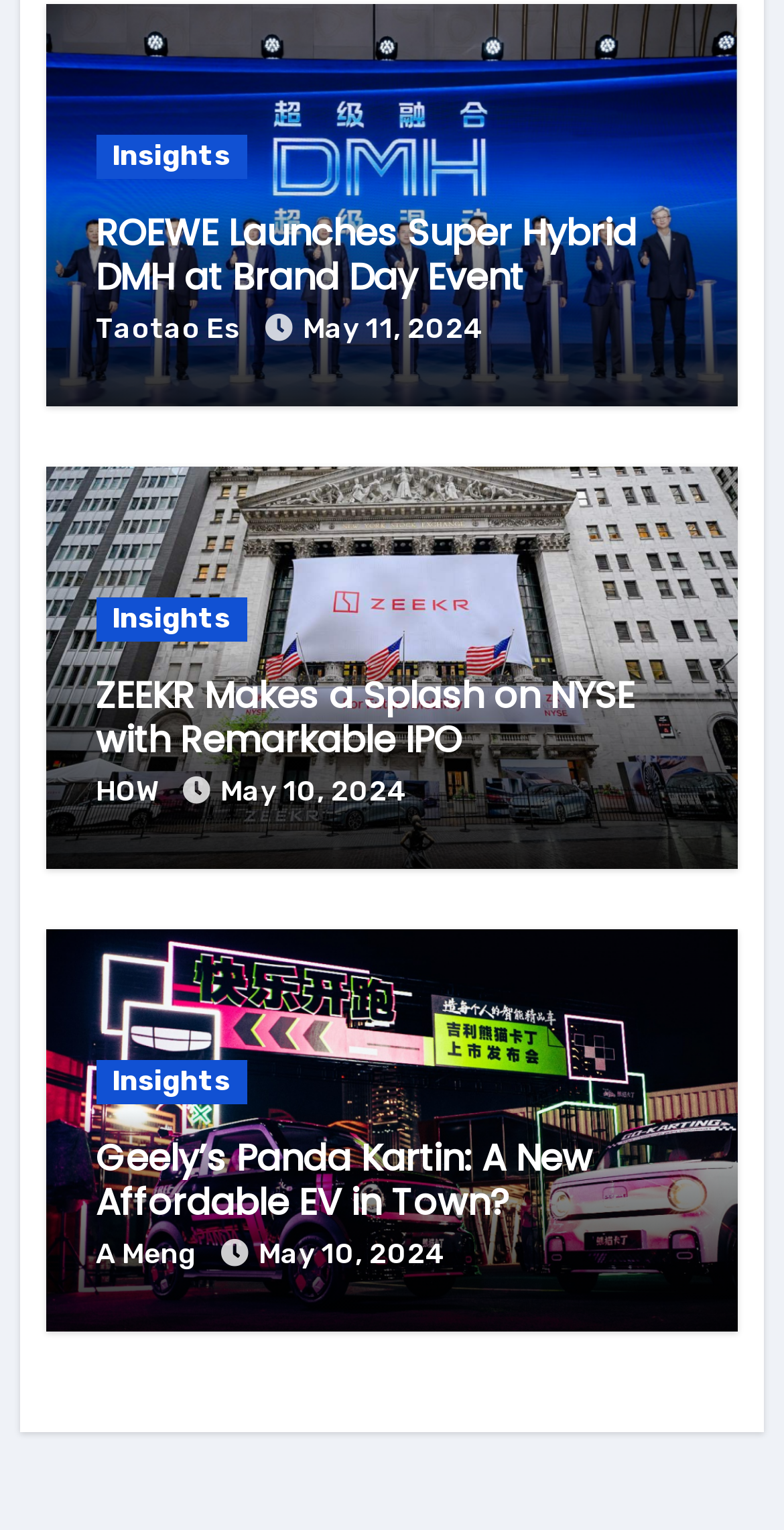Given the content of the image, can you provide a detailed answer to the question?
How many news articles are on this page?

I counted the number of headings on the page, which are 'ROEWE Launches Super Hybrid DMH at Brand Day Event', 'ZEEKR Makes a Splash on NYSE with Remarkable IPO', and 'Geely’s Panda Kartin: A New Affordable EV in Town?'. Each heading corresponds to a news article, so there are 3 news articles on this page.